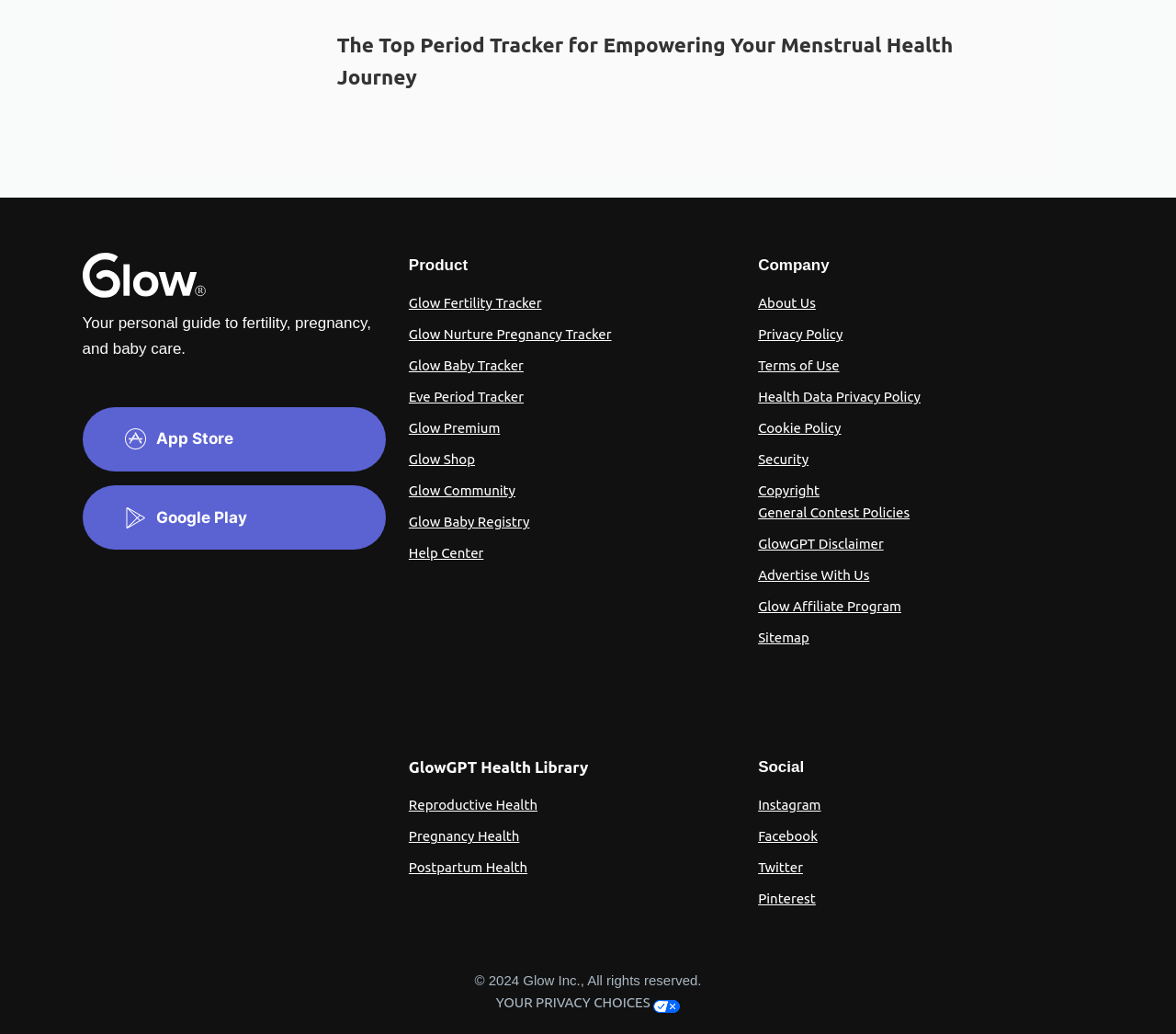Provide the bounding box coordinates, formatted as (top-left x, top-left y, bottom-right x, bottom-right y), with all values being floating point numbers between 0 and 1. Identify the bounding box of the UI element that matches the description: Eve Period Tracker

[0.348, 0.376, 0.445, 0.391]